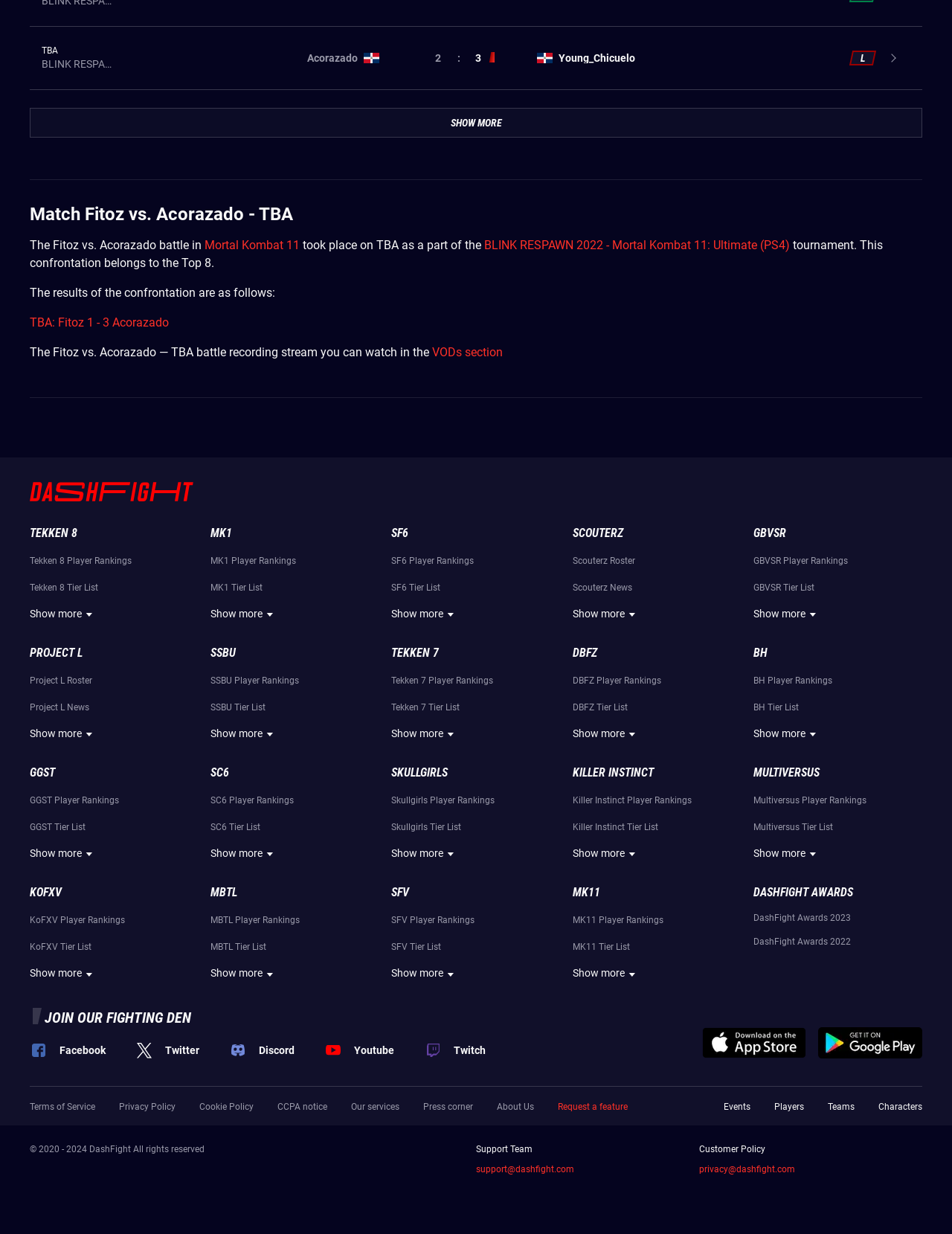What is the purpose of the 'Show more' buttons?
With the help of the image, please provide a detailed response to the question.

The 'Show more' buttons are likely used to expand or collapse sections of the webpage, allowing users to view more information about specific topics, such as player rankings or tier lists, without cluttering the initial view.